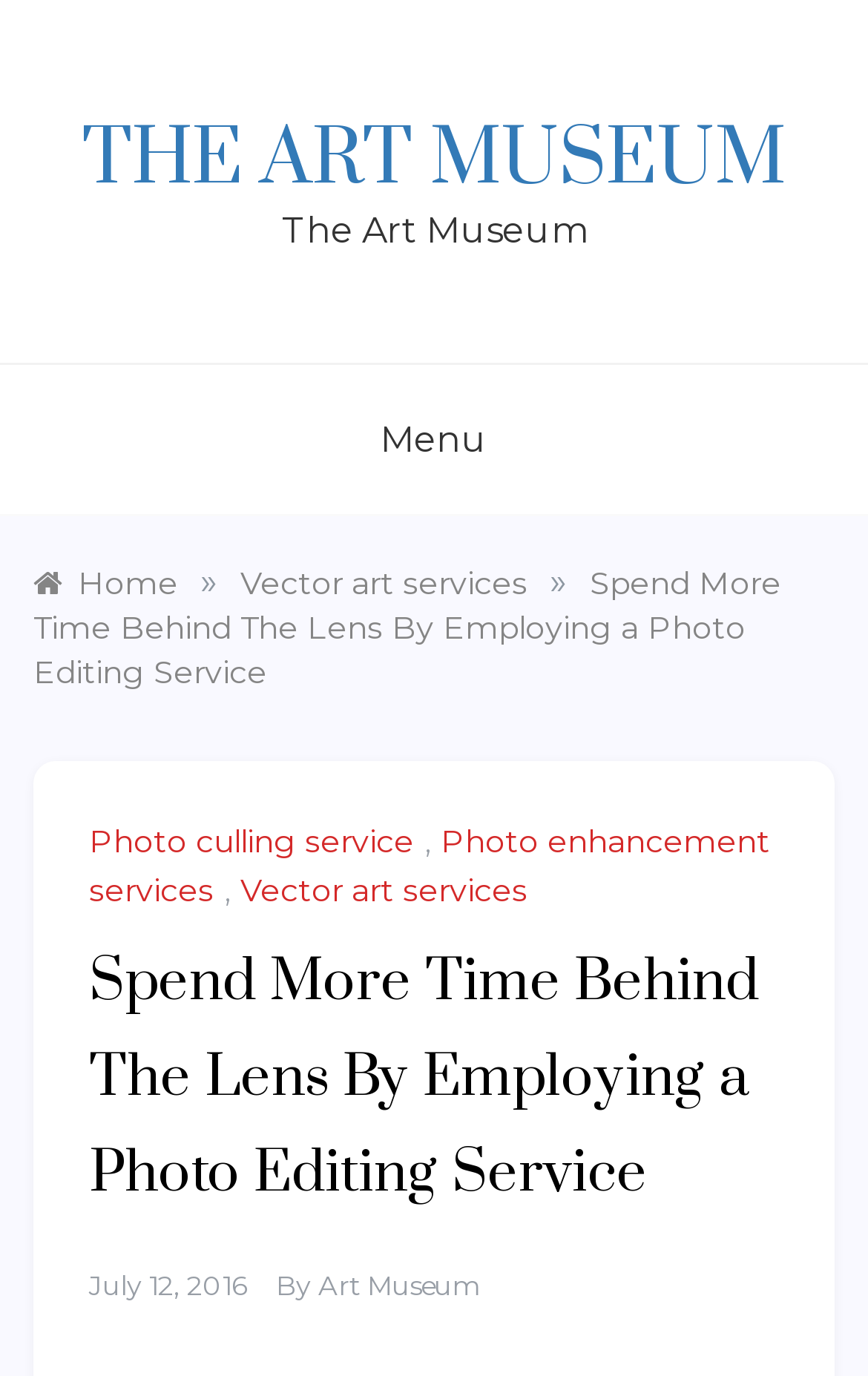What is the name of the website?
Refer to the image and provide a detailed answer to the question.

I determined the name of the website by looking at the heading element at the top of the page, which contains the text 'THE ART MUSEUM'. This is likely the title of the website.